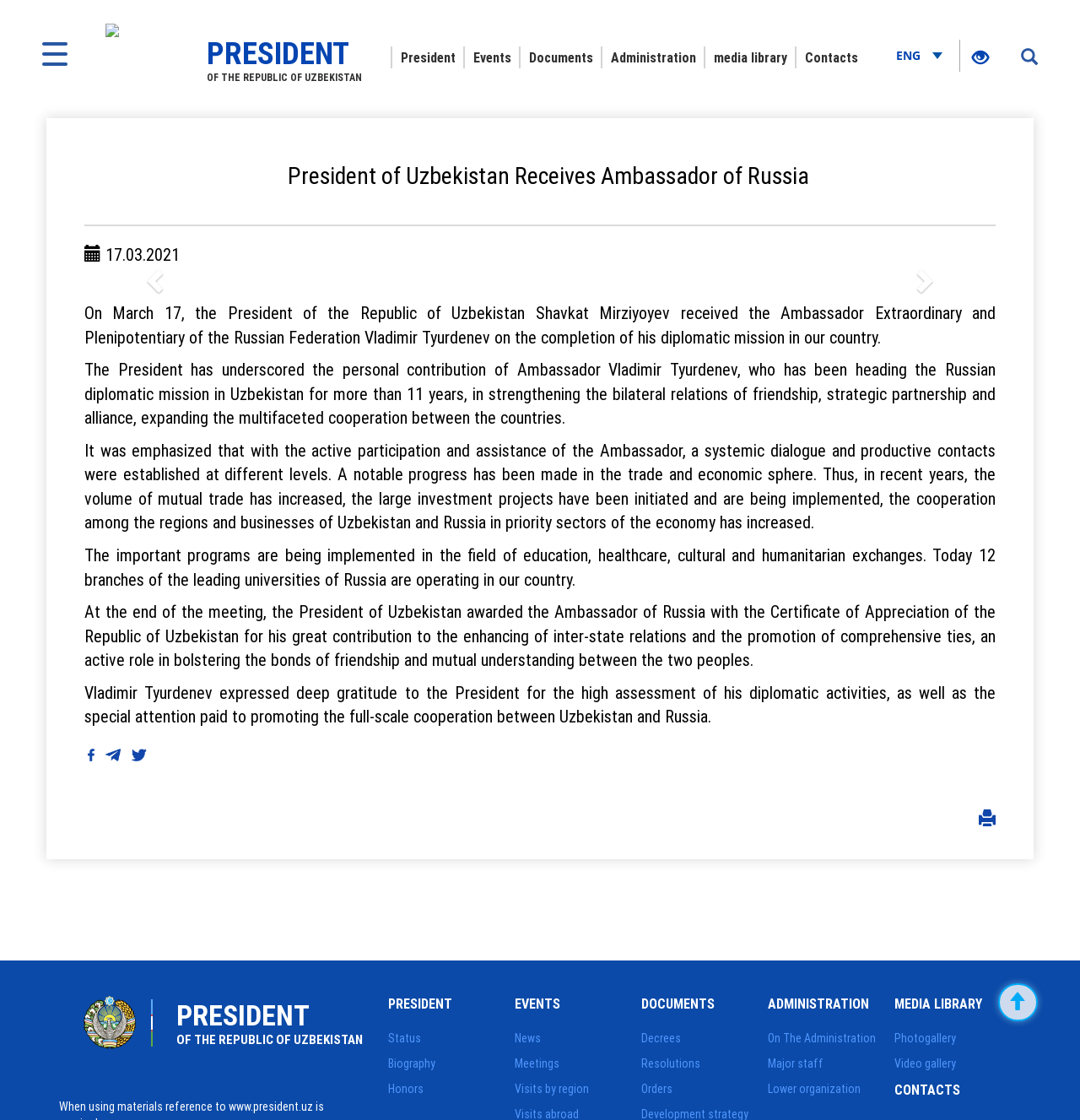How many links are there in the top navigation bar?
Answer the question with as much detail as you can, using the image as a reference.

The top navigation bar contains links to 'President', 'Events', 'Documents', 'Administration', 'Media Library', and 'Contacts'. There are 7 links in total.